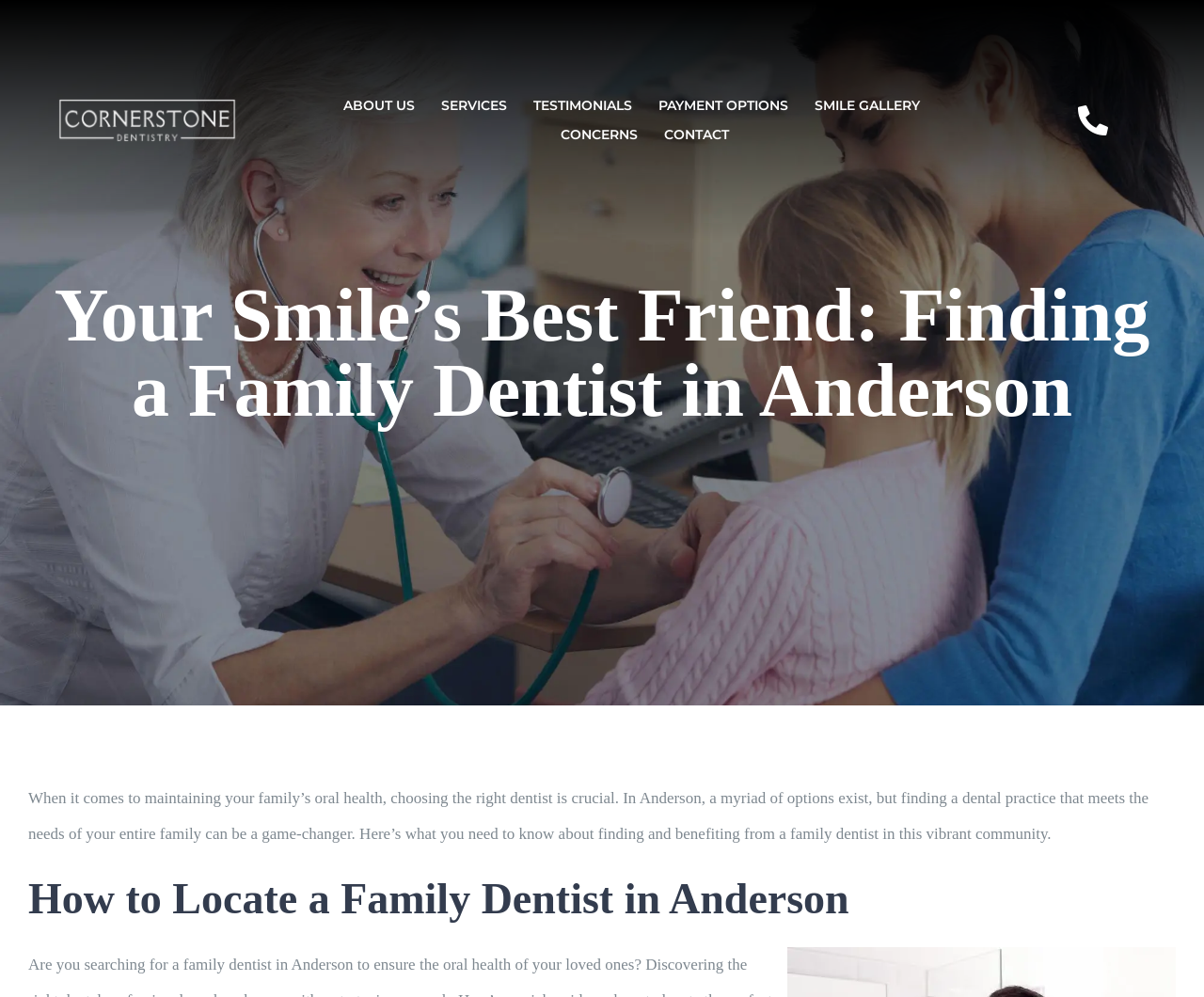Locate the bounding box coordinates for the element described below: "Payment Options". The coordinates must be four float values between 0 and 1, formatted as [left, top, right, bottom].

[0.547, 0.091, 0.655, 0.121]